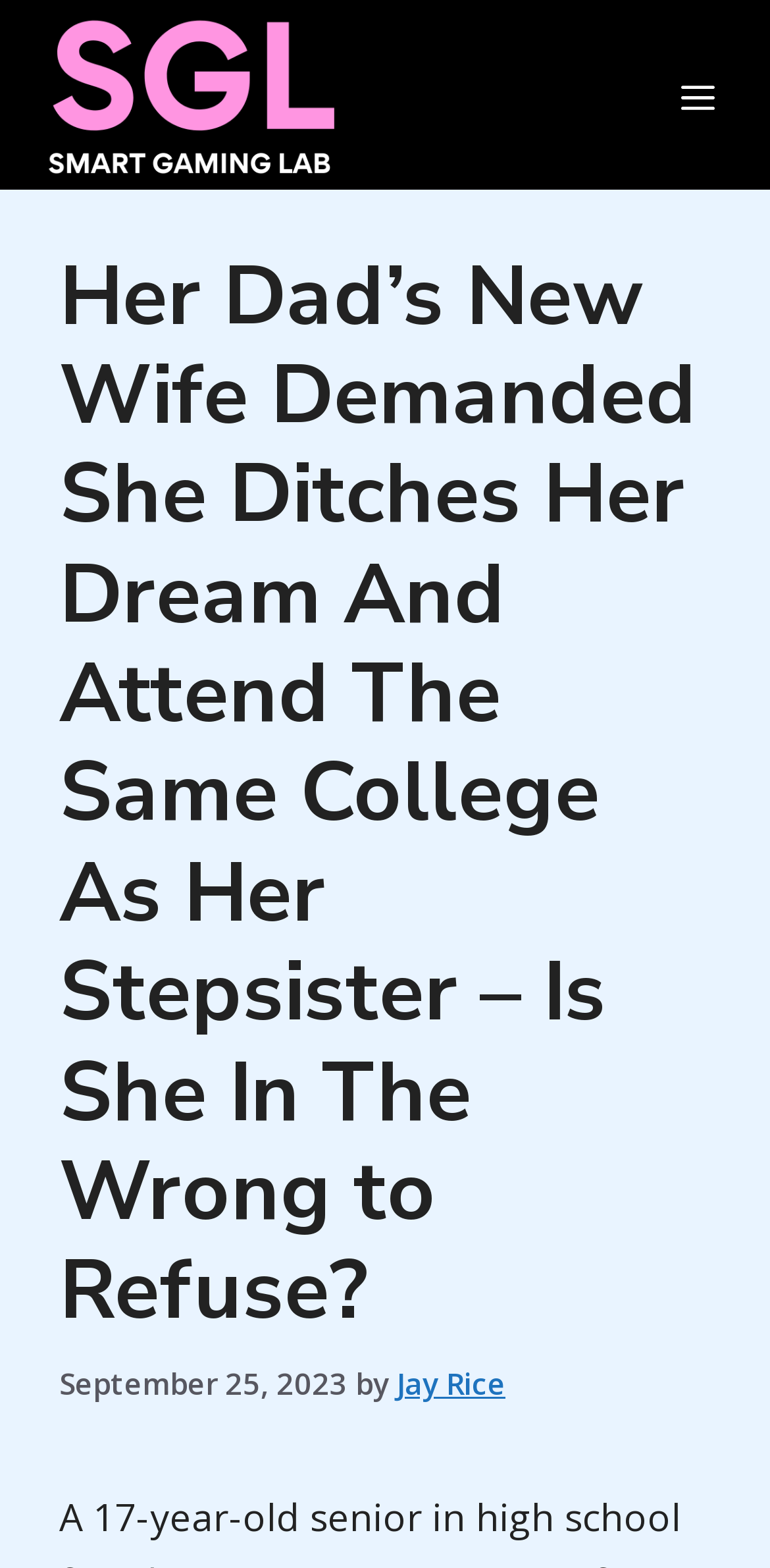Using the description: "Jay Rice", determine the UI element's bounding box coordinates. Ensure the coordinates are in the format of four float numbers between 0 and 1, i.e., [left, top, right, bottom].

[0.515, 0.87, 0.656, 0.895]